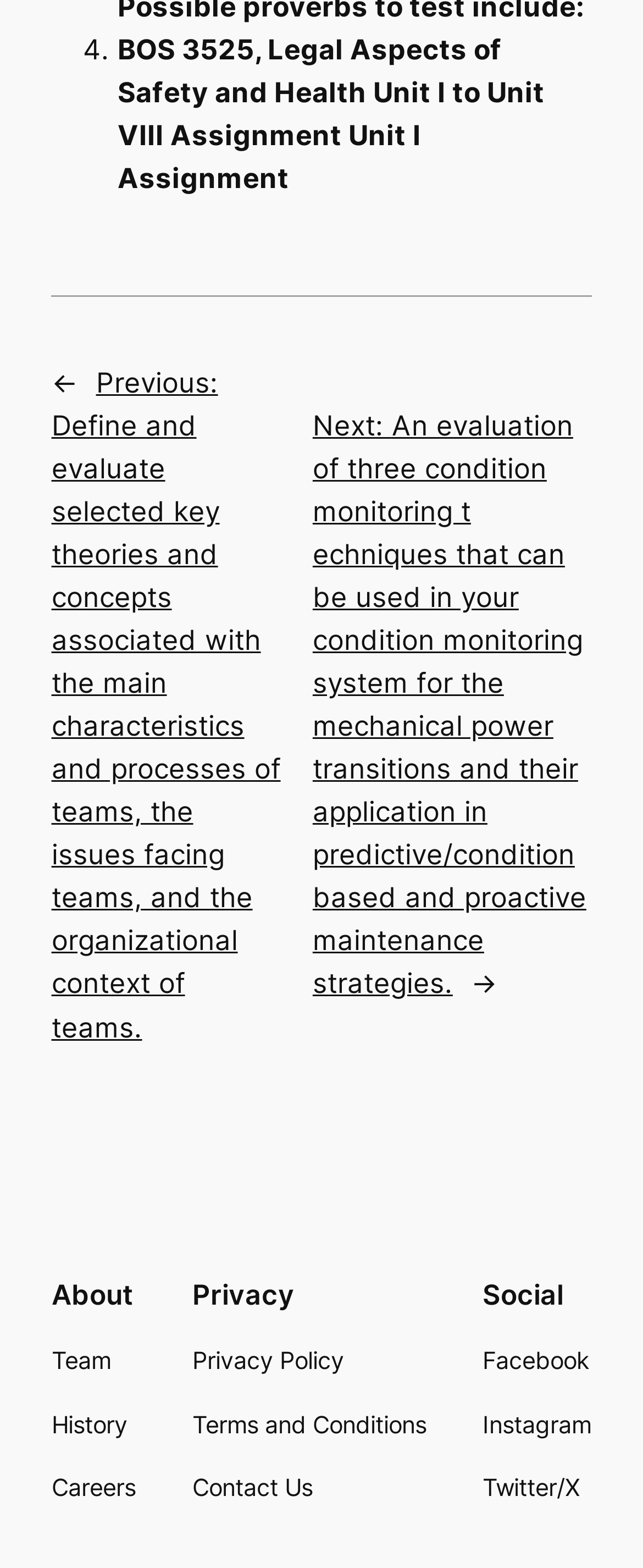How many social media links are there?
From the image, provide a succinct answer in one word or a short phrase.

3